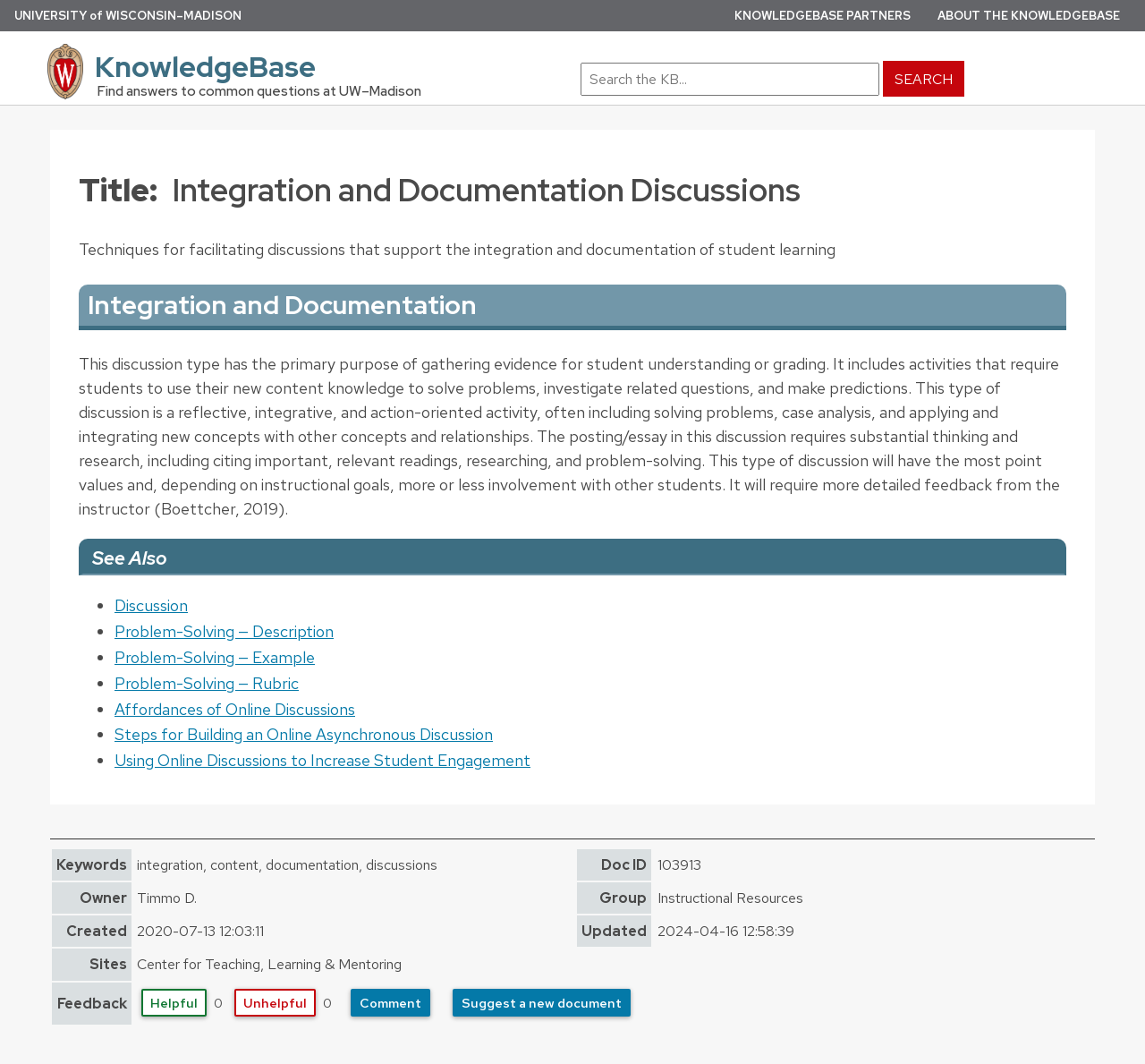Who is the owner of the instructional resource? Please answer the question using a single word or phrase based on the image.

Timmo D.